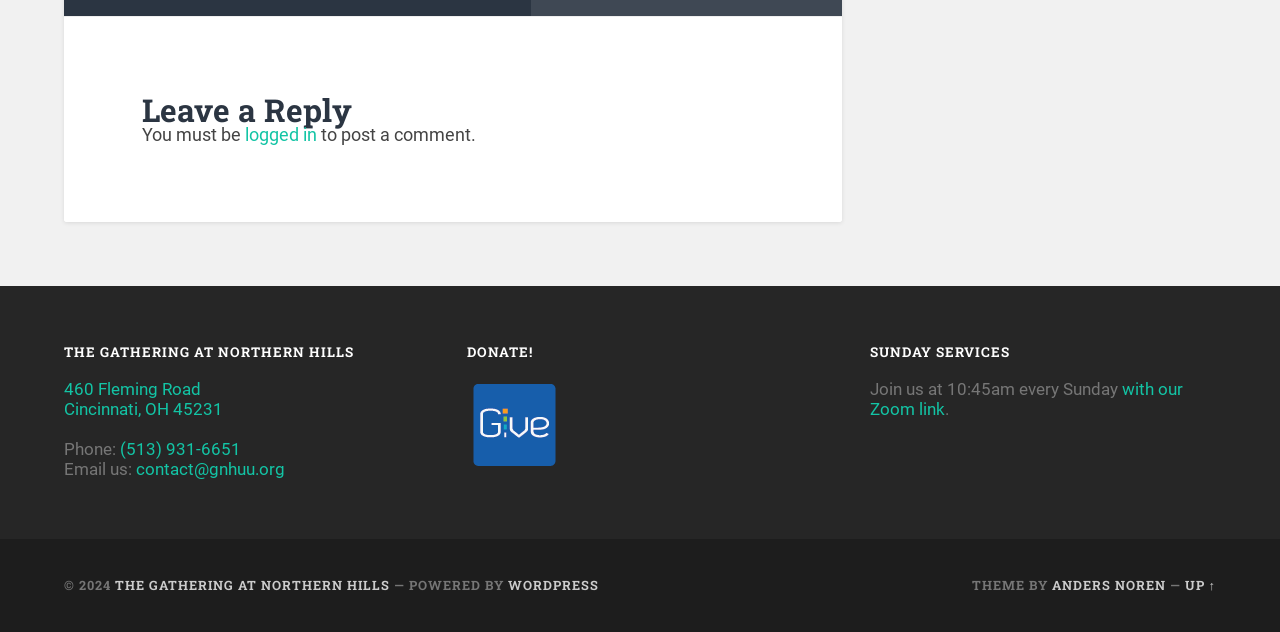Determine the bounding box coordinates of the UI element described below. Use the format (top-left x, top-left y, bottom-right x, bottom-right y) with floating point numbers between 0 and 1: Up ↑

[0.925, 0.914, 0.95, 0.939]